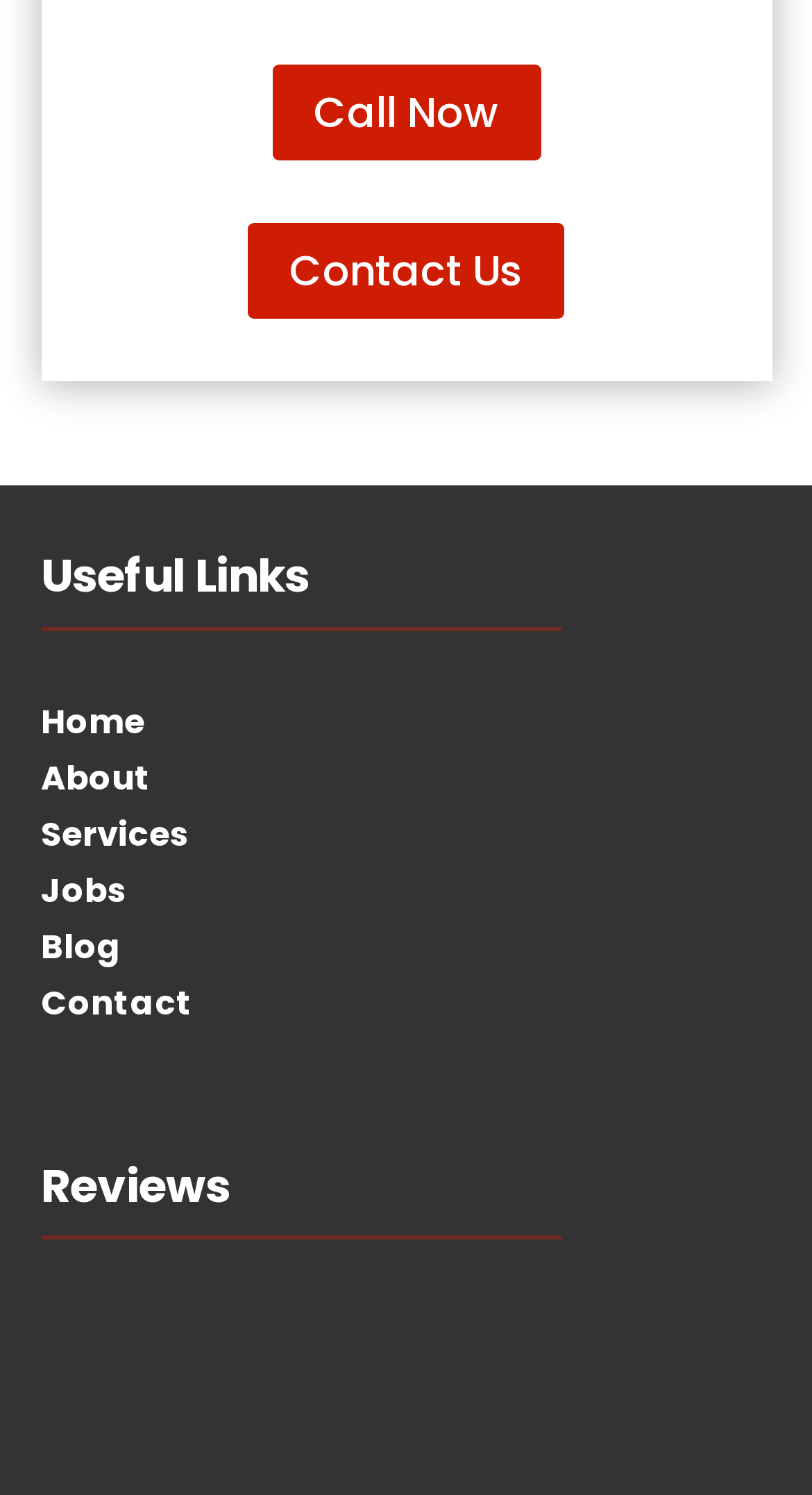How many navigation menu items are there?
Based on the image, provide a one-word or brief-phrase response.

7